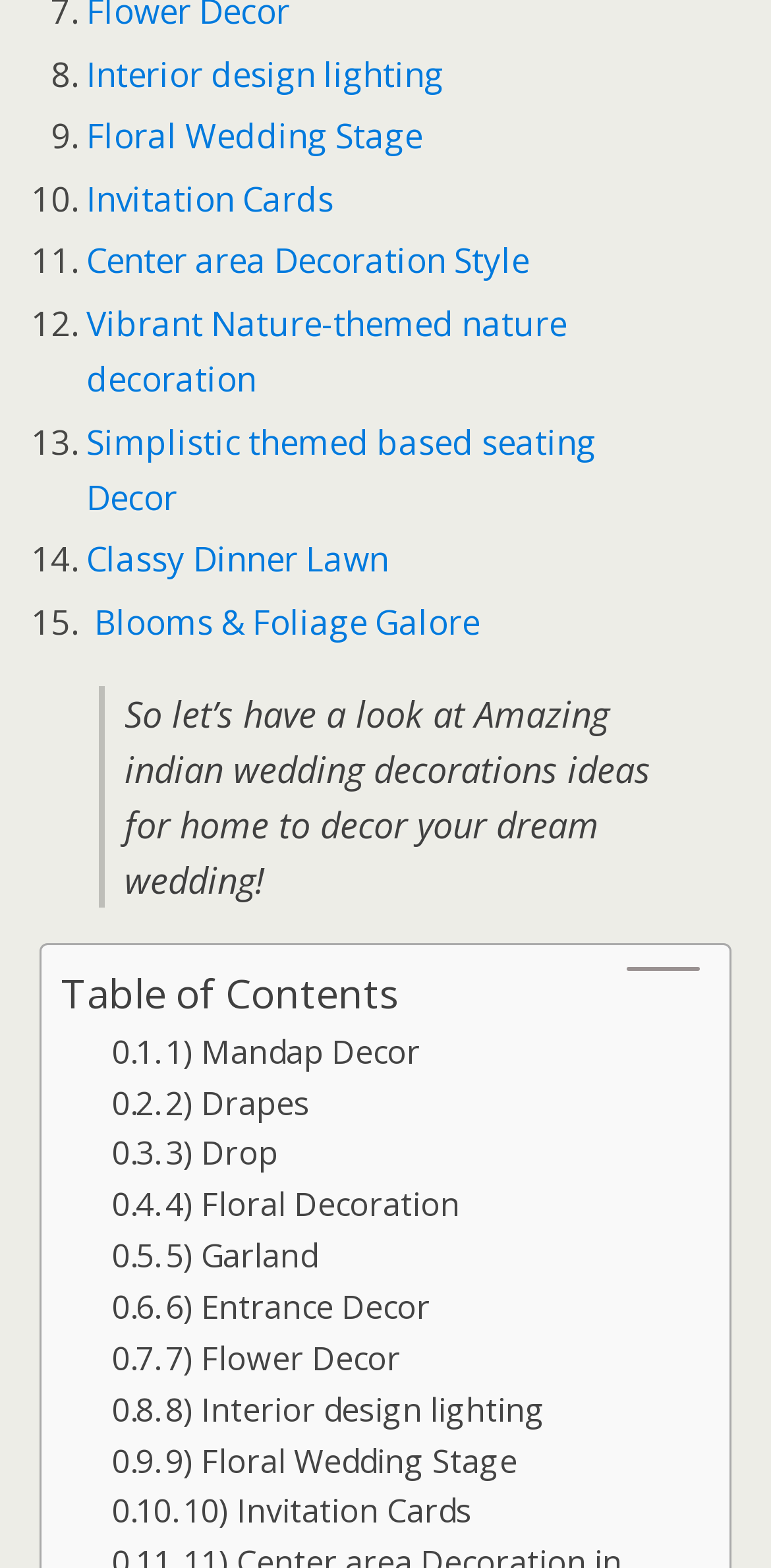Locate the bounding box coordinates of the clickable region to complete the following instruction: "View 'Floral Wedding Stage'."

[0.112, 0.072, 0.548, 0.101]